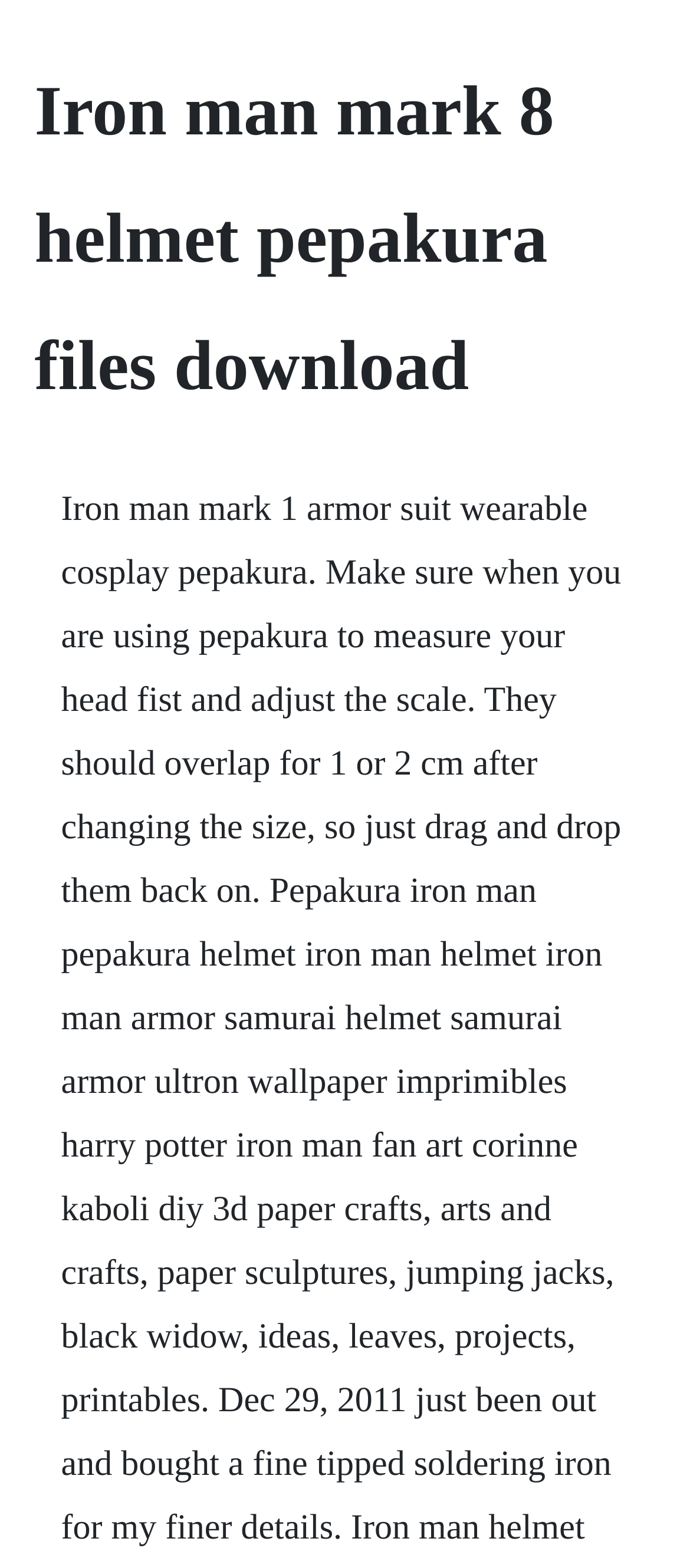Find and extract the text of the primary heading on the webpage.

Iron man mark 8 helmet pepakura files download